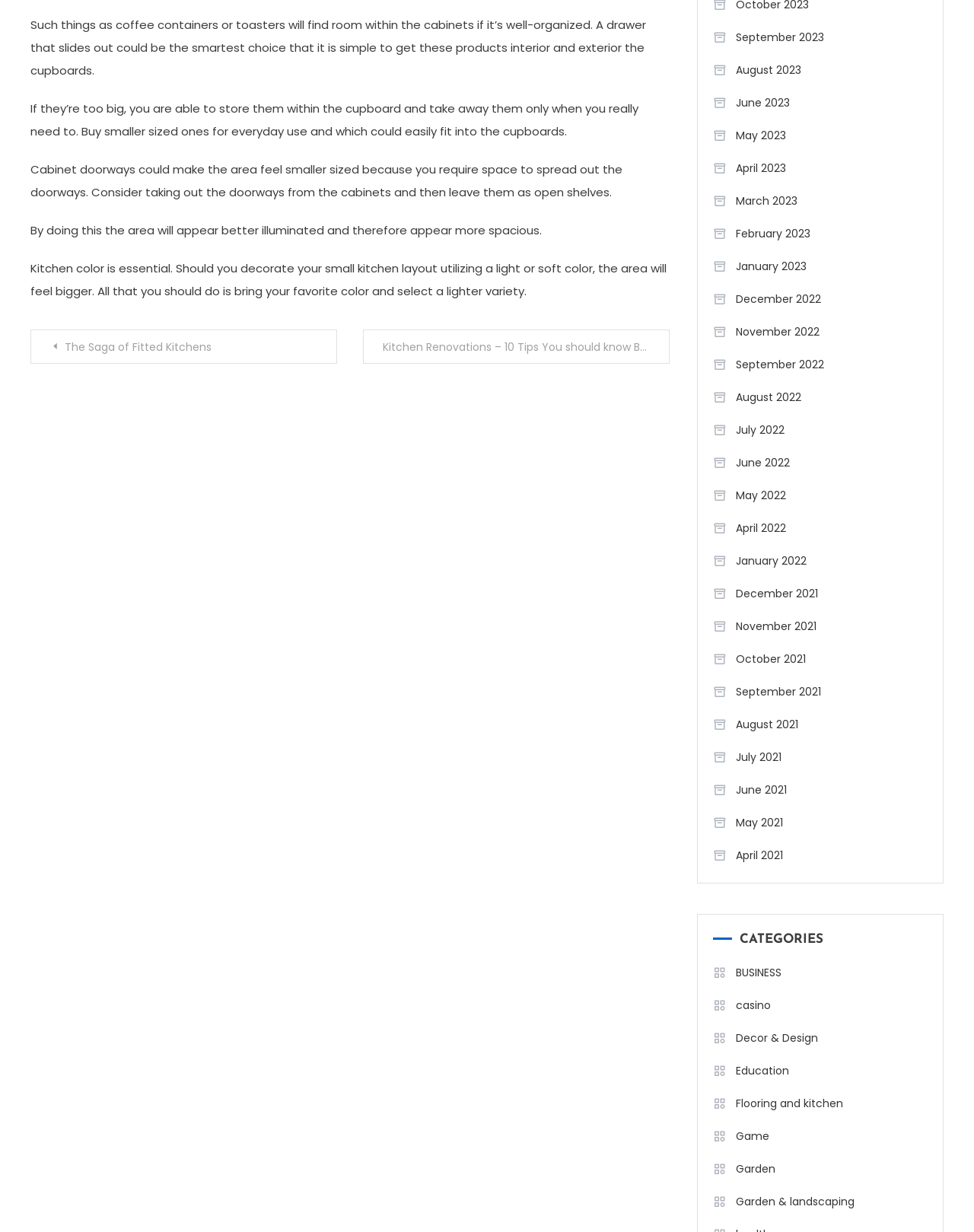Locate the bounding box coordinates of the clickable area needed to fulfill the instruction: "Click on 'The Saga of Fitted Kitchens'".

[0.031, 0.267, 0.346, 0.295]